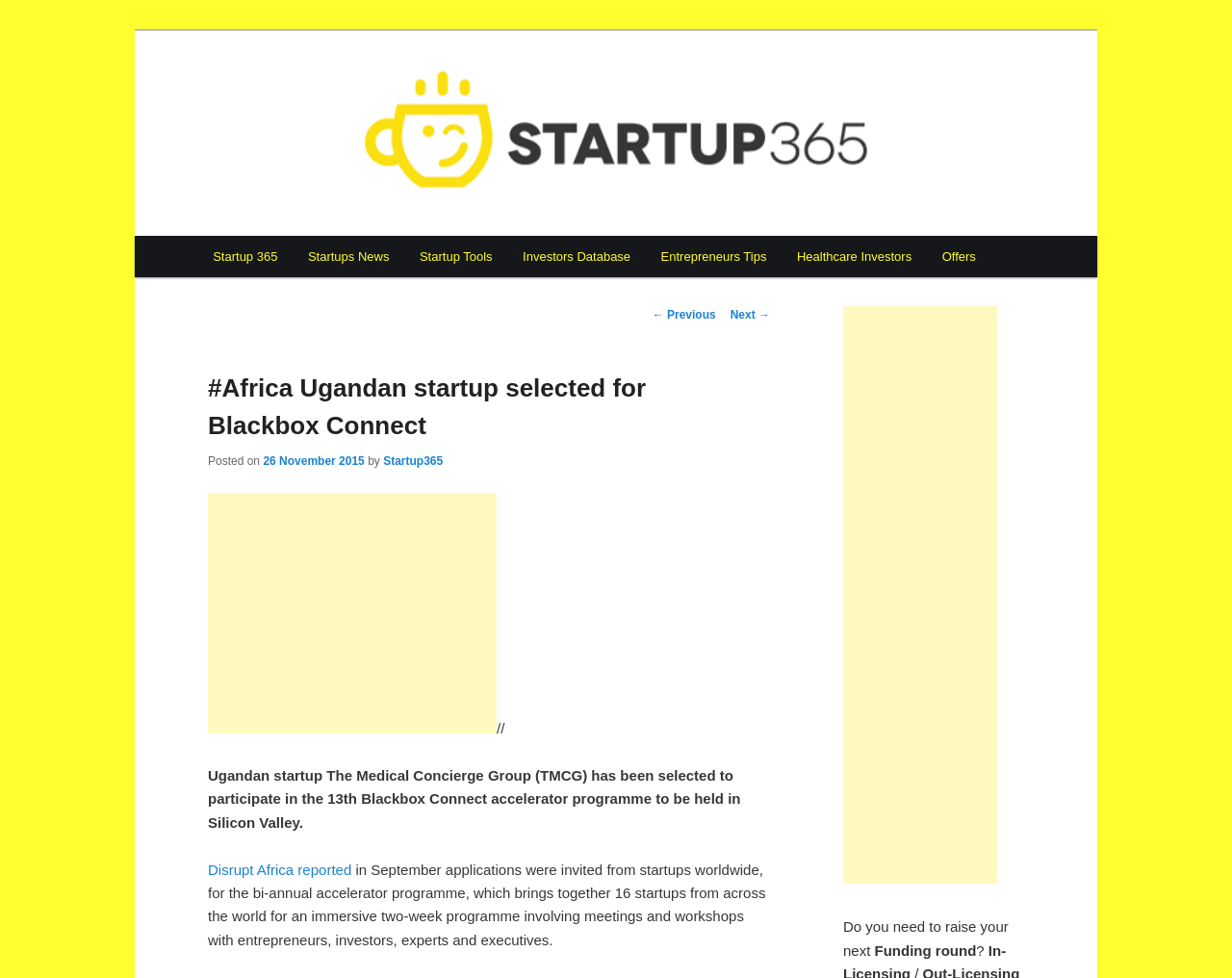Provide the bounding box coordinates for the UI element described in this sentence: "Startup365". The coordinates should be four float values between 0 and 1, i.e., [left, top, right, bottom].

[0.311, 0.464, 0.36, 0.478]